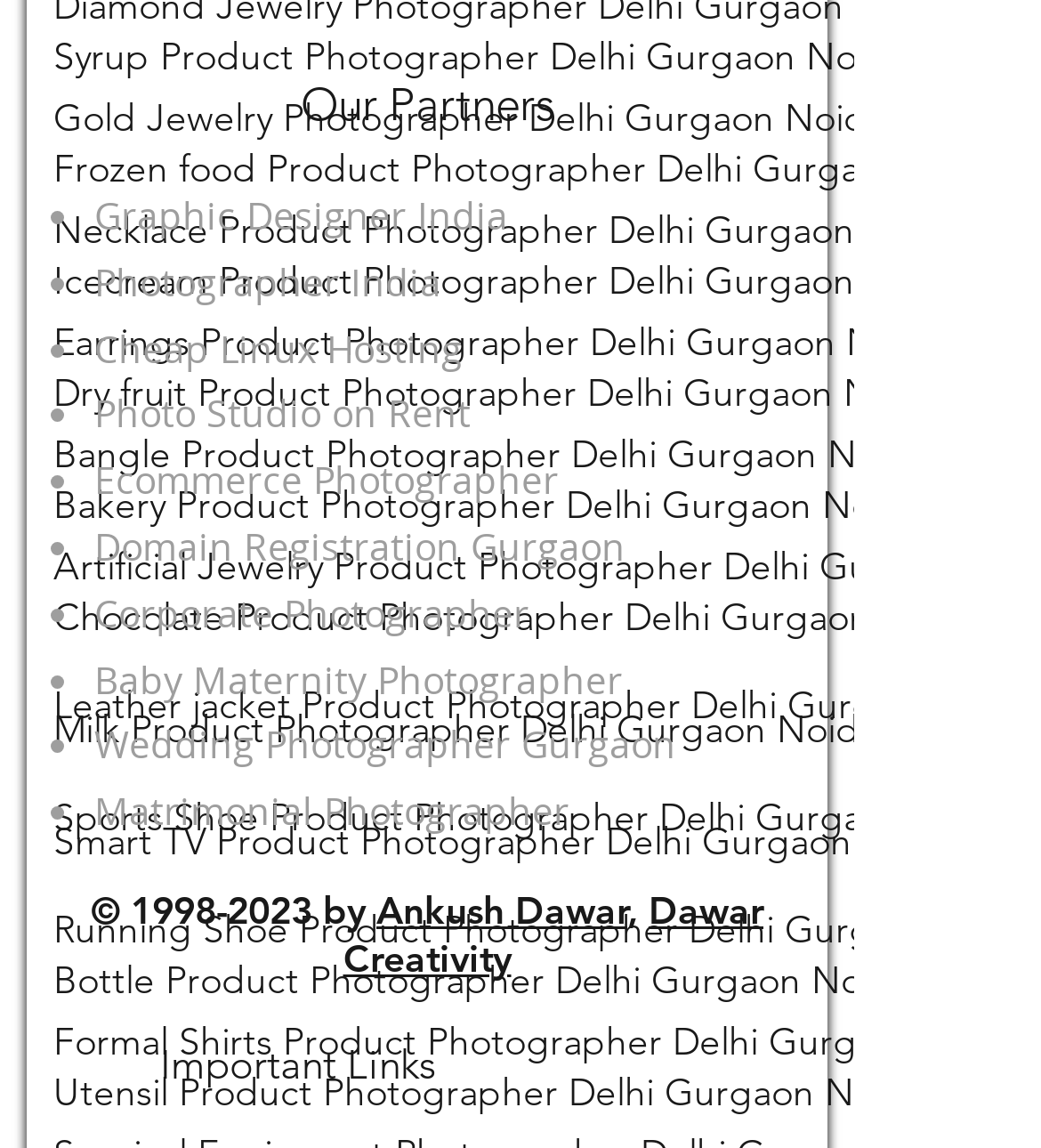Identify the bounding box of the UI component described as: "1998-2023".

[0.126, 0.772, 0.3, 0.814]